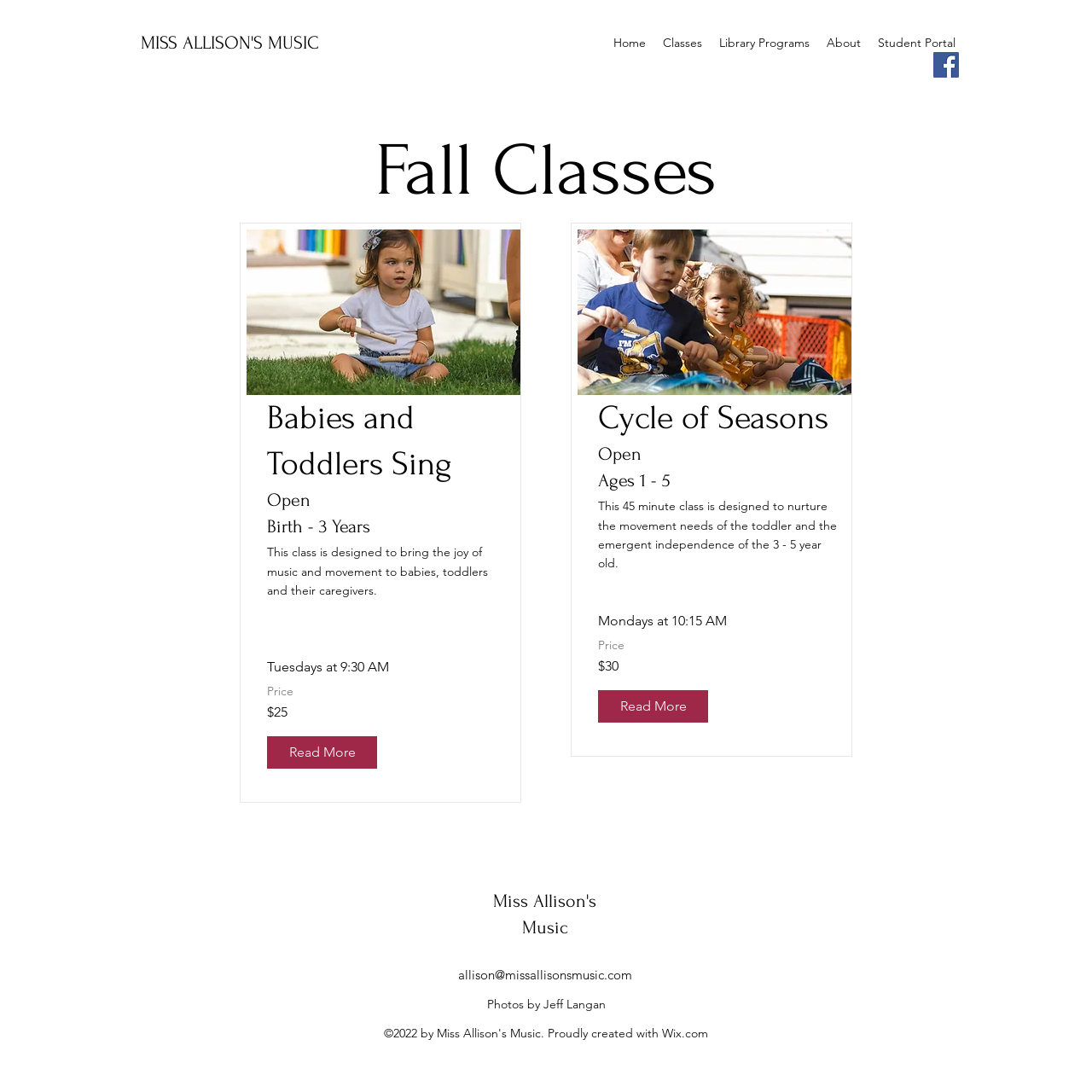Indicate the bounding box coordinates of the element that needs to be clicked to satisfy the following instruction: "Read more about Babies and Toddlers Sing". The coordinates should be four float numbers between 0 and 1, i.e., [left, top, right, bottom].

[0.245, 0.674, 0.345, 0.704]